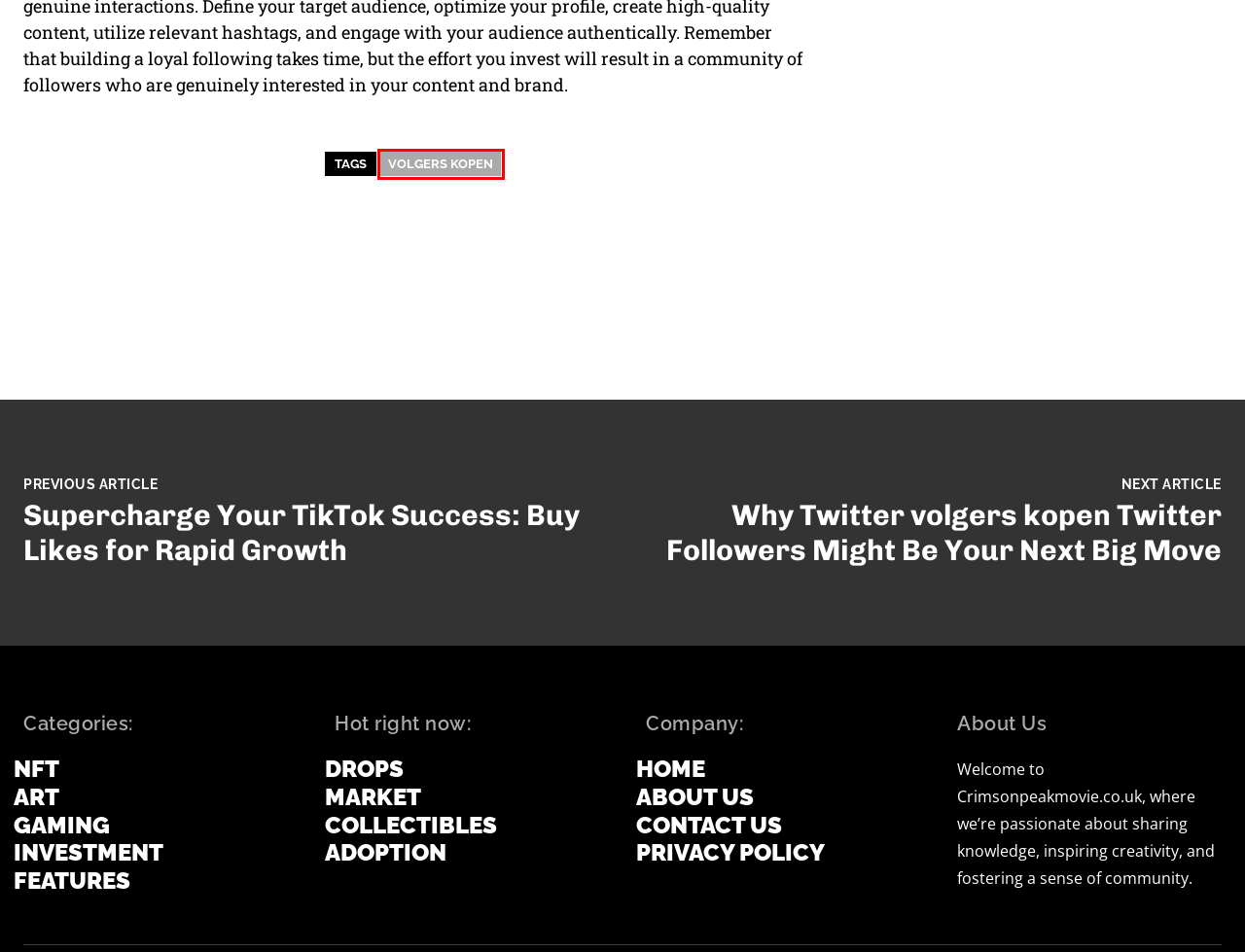Consider the screenshot of a webpage with a red bounding box and select the webpage description that best describes the new page that appears after clicking the element inside the red box. Here are the candidates:
A. Adoption - Crimson Peak Movies
B. Contact Us - Crimson Peak Movies
C. PRIVACY POLICY - Crimson Peak Movies
D. Market - Crimson Peak Movies
E. Supercharge Your TikTok Success: Buy Likes for Rapid Growth - Crimson Peak Movies
F. Crimson Peak Movie - Your Cinematic Portal for Horror, Fantasy, and Film Insights
G. Volgers kopen - Crimson Peak Movies
H. Investment - Crimson Peak Movies

G